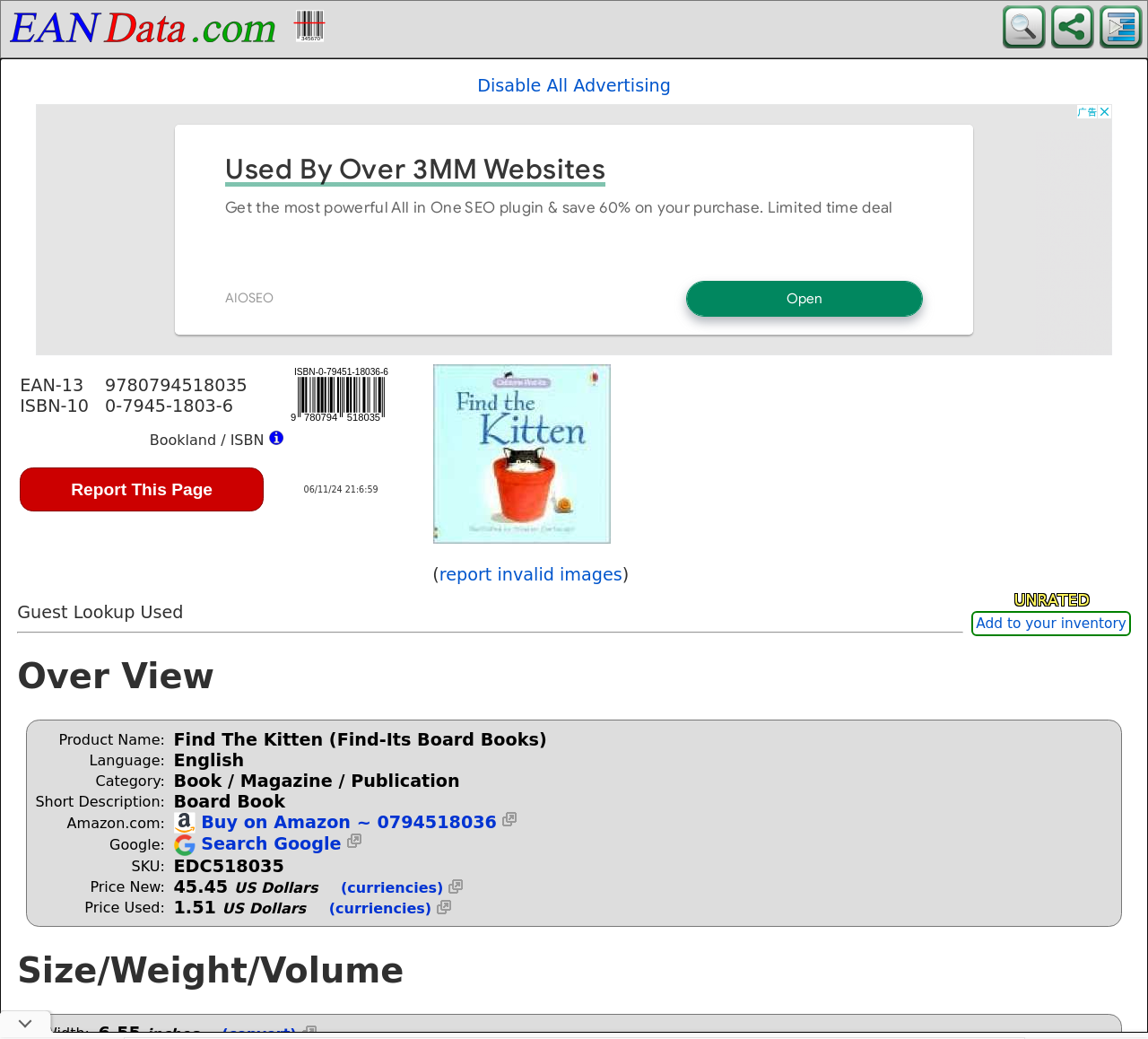Please determine the bounding box coordinates of the section I need to click to accomplish this instruction: "Search for a product".

[0.873, 0.031, 0.911, 0.051]